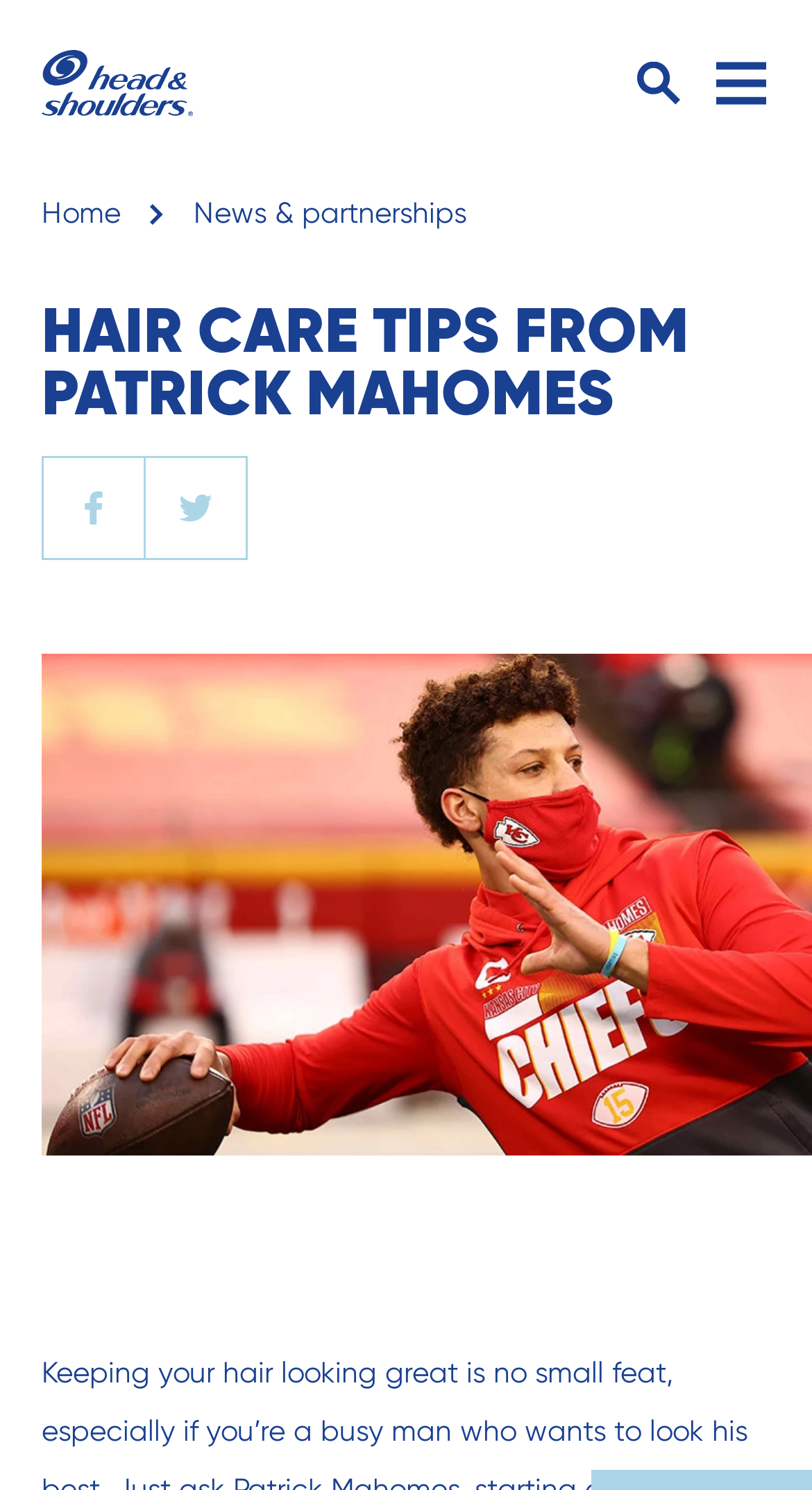Based on the visual content of the image, answer the question thoroughly: What is the brand of shampoo advertised?

By looking at the banner section, I found a link with the text 'Head & Shoulders Dandruff Shampoo' and an image with the same name, which suggests that the brand of shampoo advertised is Head & Shoulders.